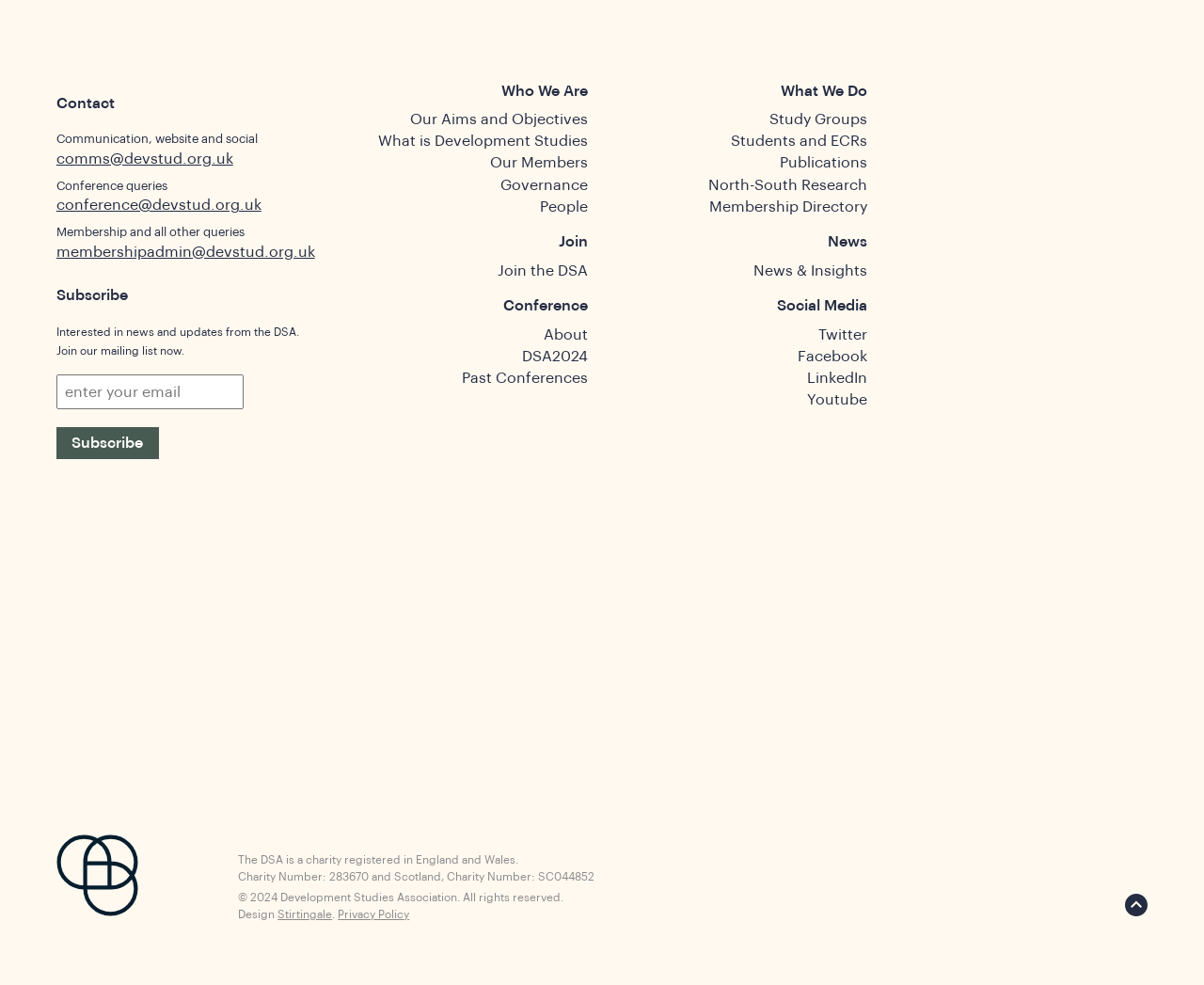What is the charity number of the DSA in England and Wales?
Could you give a comprehensive explanation in response to this question?

I found the charity number by looking at the StaticText element at the bottom of the page, which states 'The DSA is a charity registered in England and Wales. Charity Number: 283670 and Scotland, Charity Number: SC044852'.